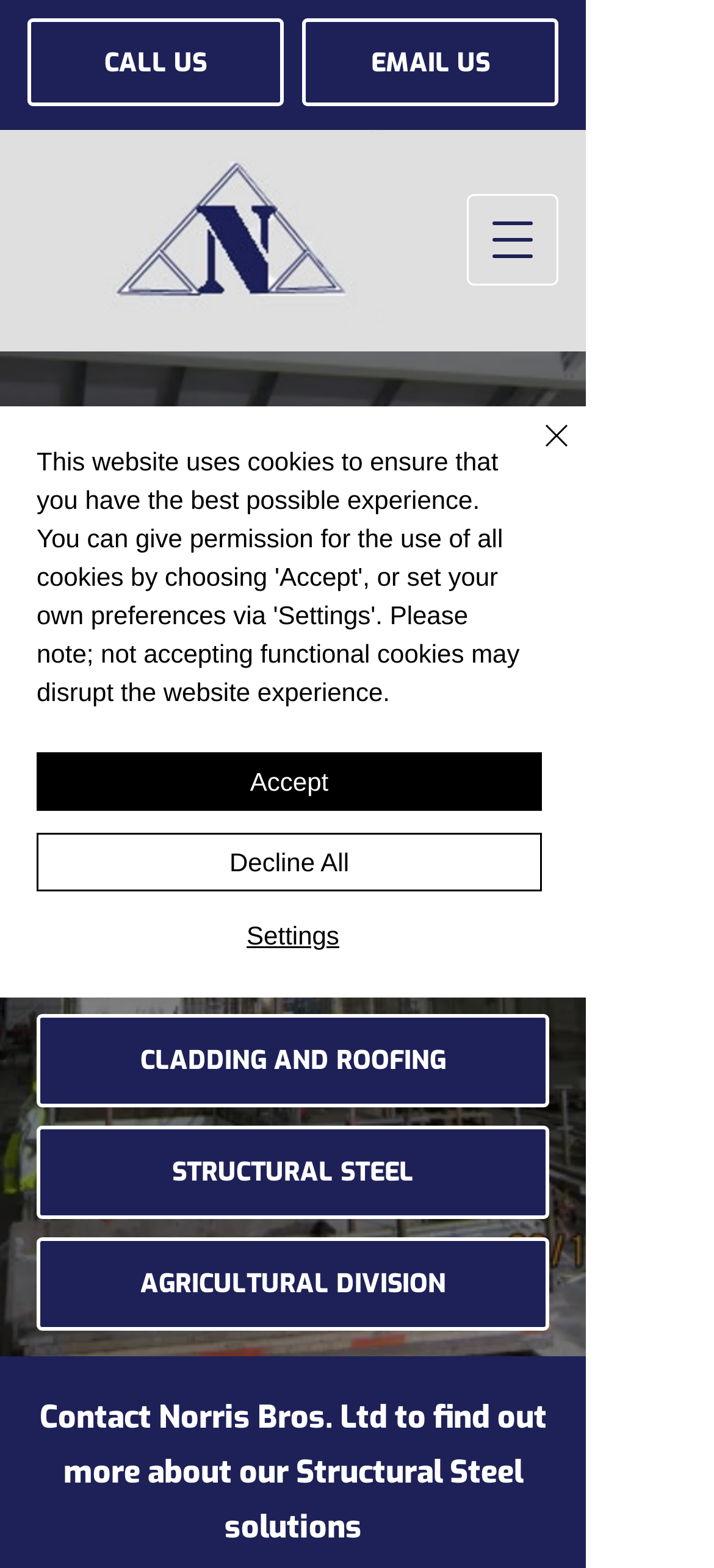Locate the bounding box coordinates of the clickable part needed for the task: "View the previous slide".

[0.056, 0.526, 0.095, 0.564]